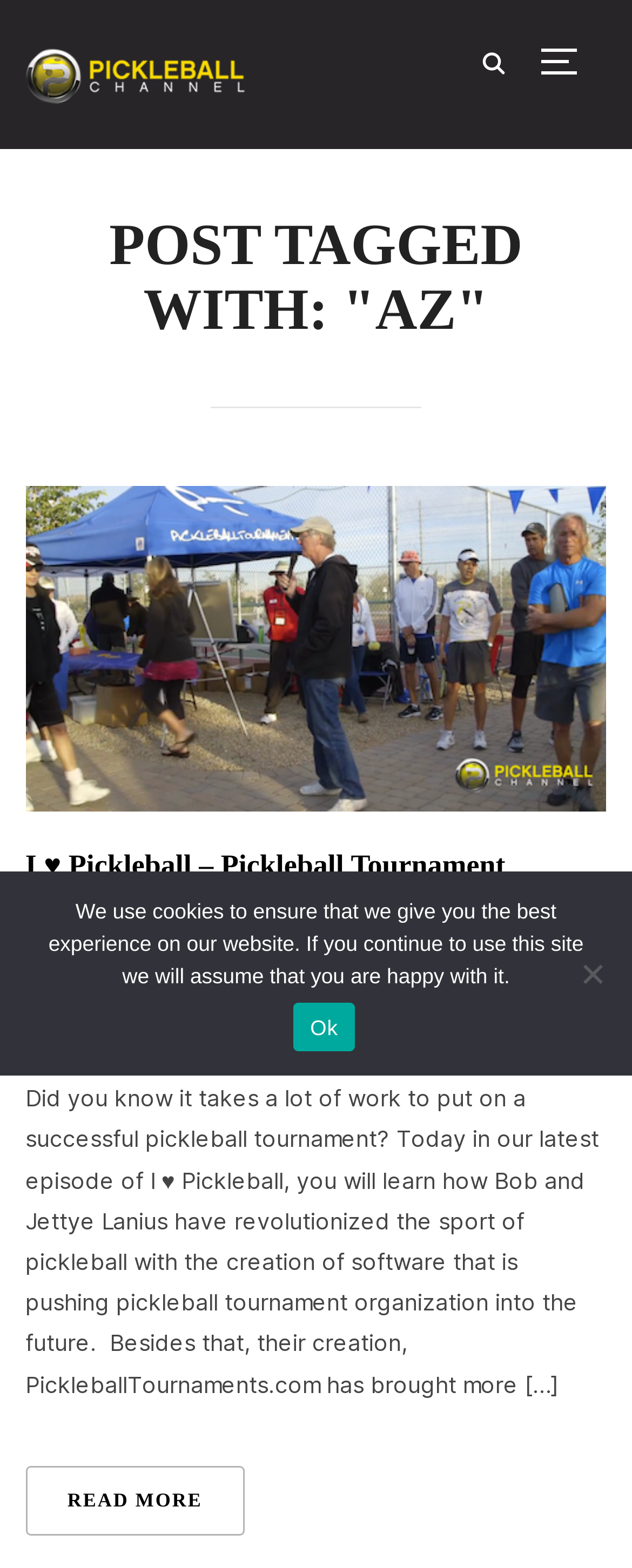Determine the bounding box coordinates of the clickable element to achieve the following action: 'Toggle sidebar and navigation'. Provide the coordinates as four float values between 0 and 1, formatted as [left, top, right, bottom].

[0.857, 0.019, 0.96, 0.06]